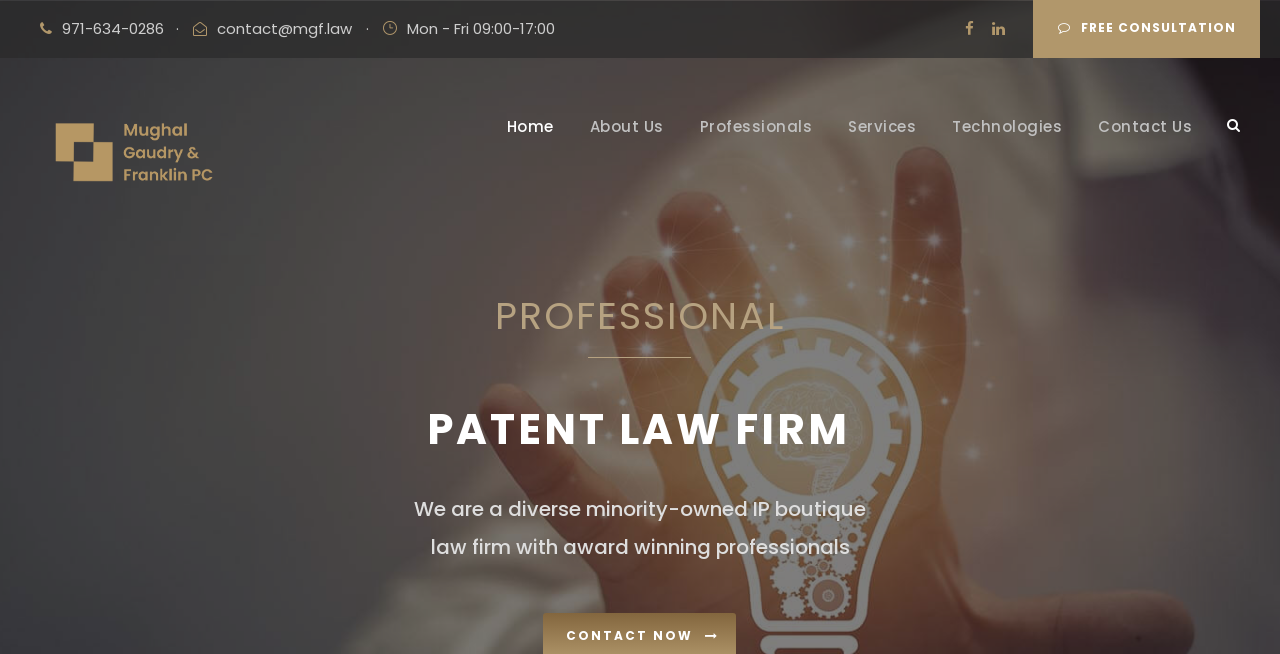Find the bounding box coordinates of the UI element according to this description: "About Us".

[0.461, 0.174, 0.518, 0.258]